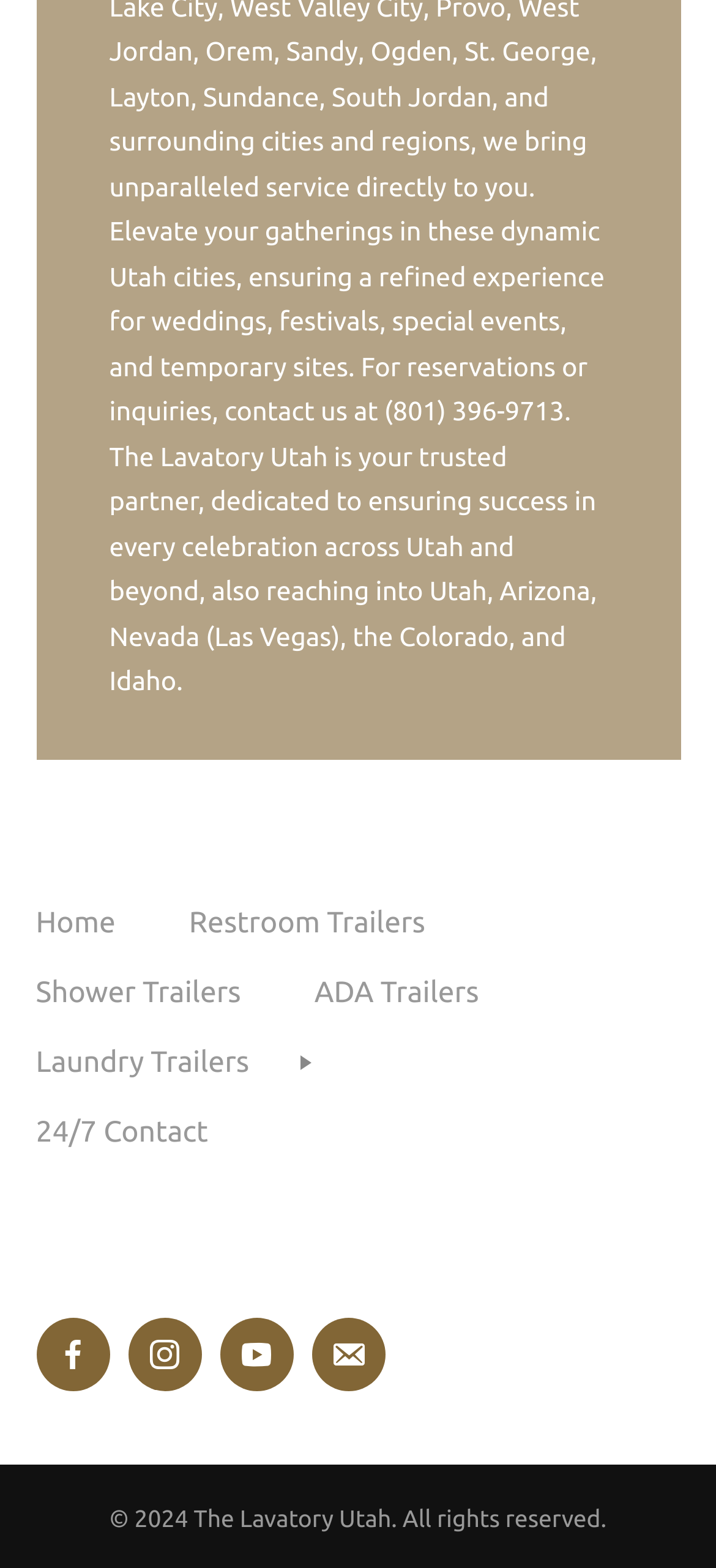Find the bounding box coordinates for the area that must be clicked to perform this action: "View Restroom Trailers".

[0.264, 0.578, 0.594, 0.599]